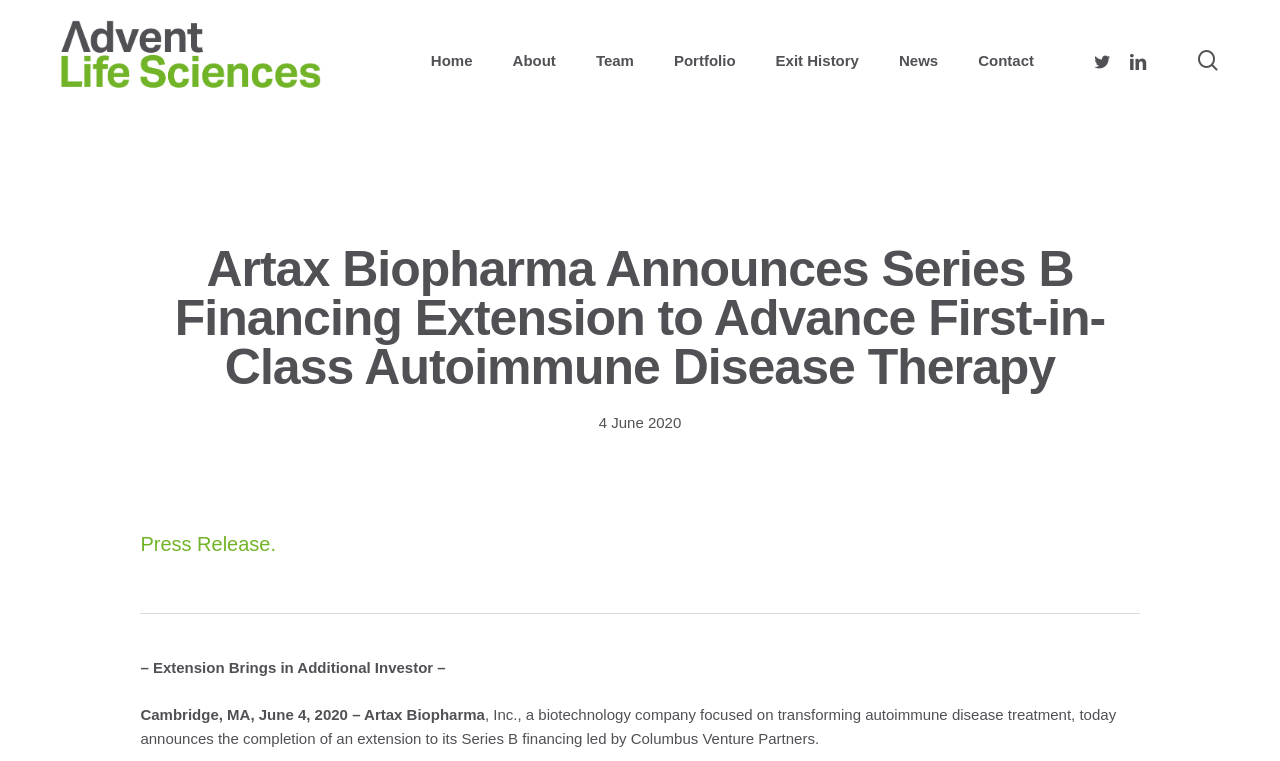Provide the bounding box coordinates in the format (top-left x, top-left y, bottom-right x, bottom-right y). All values are floating point numbers between 0 and 1. Determine the bounding box coordinate of the UI element described as: Exit History

[0.59, 0.065, 0.687, 0.093]